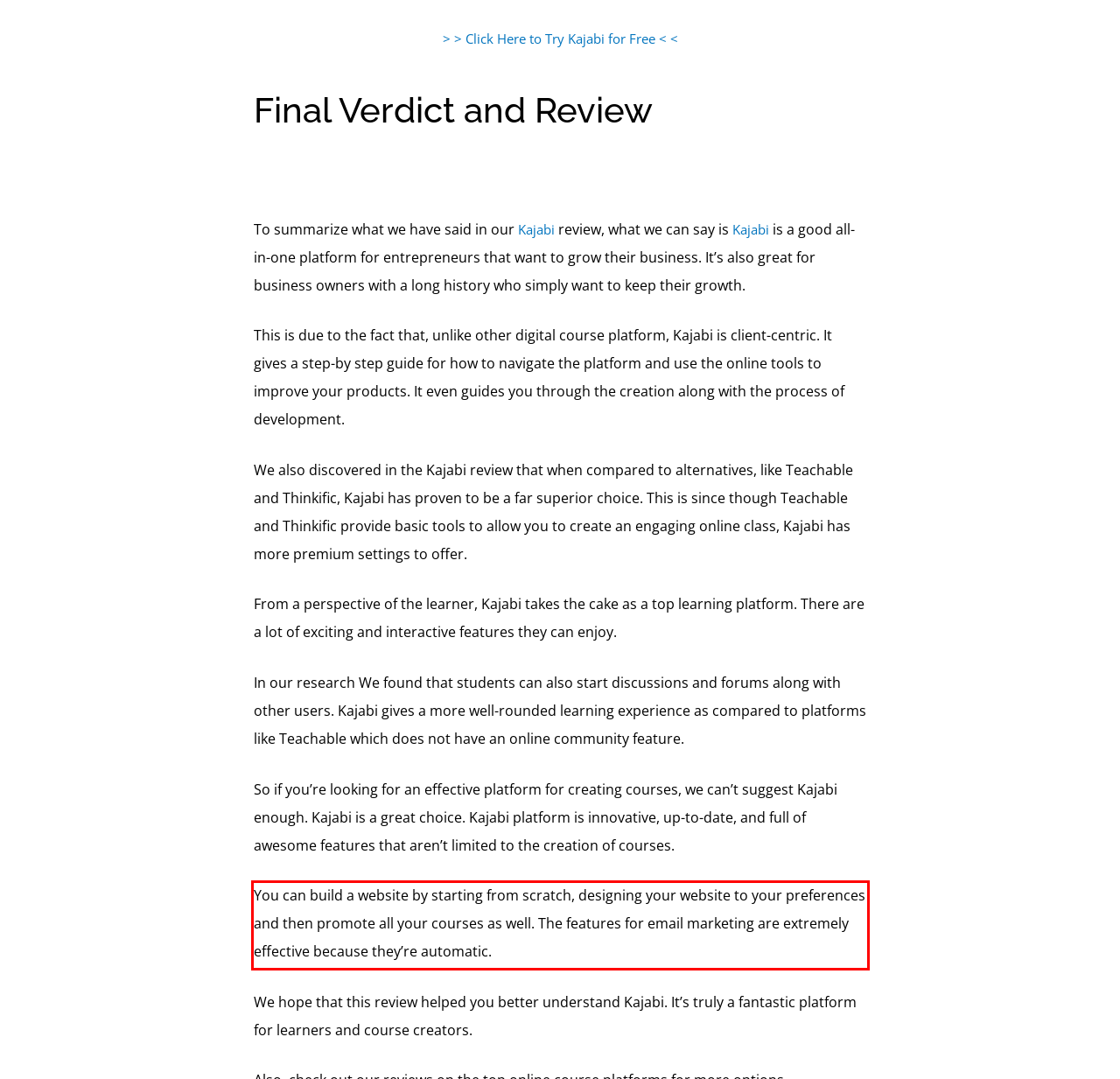Identify and transcribe the text content enclosed by the red bounding box in the given screenshot.

You can build a website by starting from scratch, designing your website to your preferences and then promote all your courses as well. The features for email marketing are extremely effective because they’re automatic.